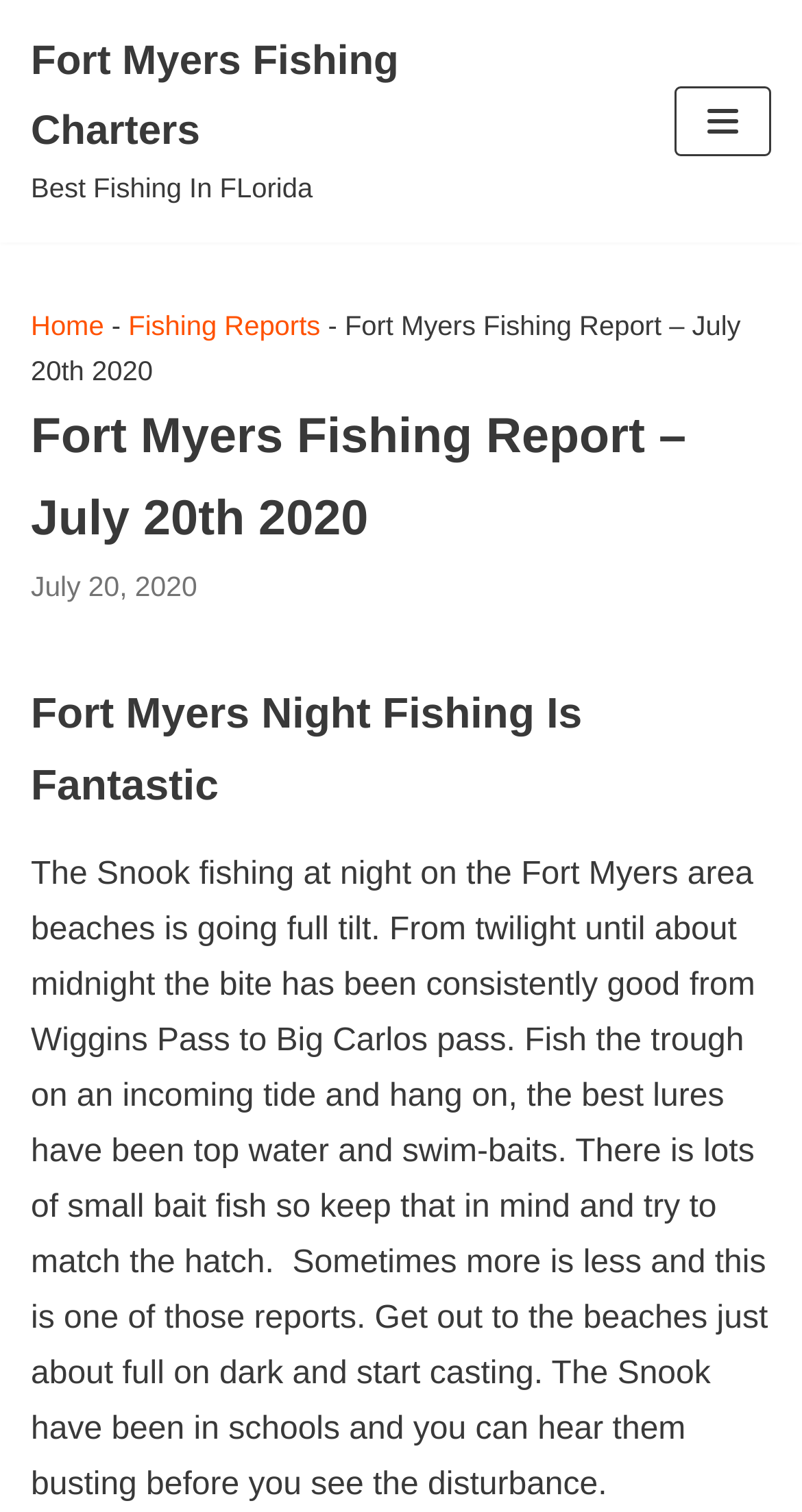Explain the webpage's design and content in an elaborate manner.

The webpage is about a Fort Myers fishing report, specifically for July 20th, 2020. At the top left, there is a link to skip to the content, and next to it, a link to Fort Myers Fishing Charters. Below these links, there is a static text "Best Fishing In FLorida". 

On the top right, there is a navigation menu button. When clicked, it reveals a navigation menu with breadcrumbs, which includes links to the home page, fishing reports, and the current page, Fort Myers Fishing Report – July 20th 2020. 

Below the navigation menu, there is a heading with the same title, Fort Myers Fishing Report – July 20th 2020. Next to it, there is a time element showing the date, July 20, 2020. 

Further down, there is a heading that reads "Fort Myers Night Fishing Is Fantastic", which suggests that the report will discuss the night fishing experience in Fort Myers.